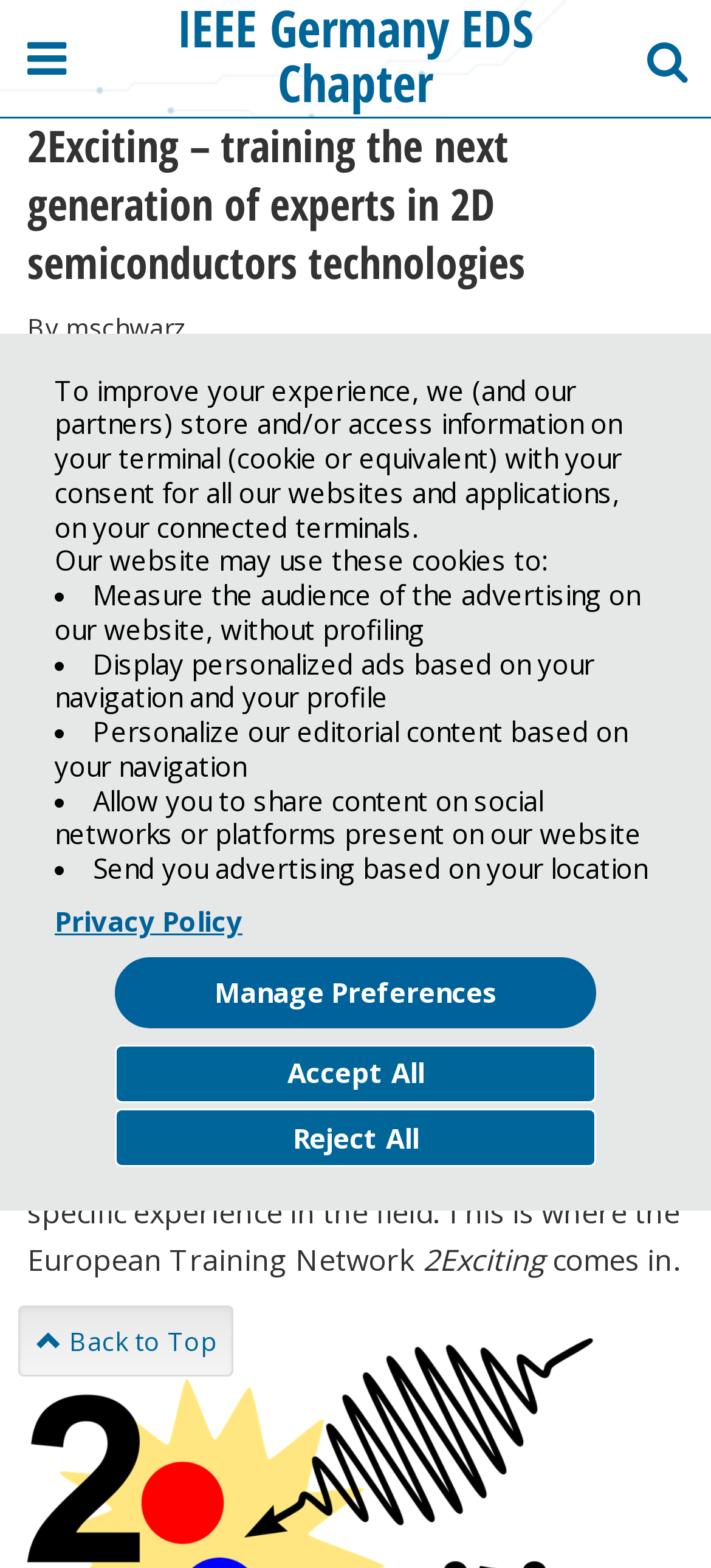What is the name of the Innovative Training Network?
Identify the answer in the screenshot and reply with a single word or phrase.

2Exciting